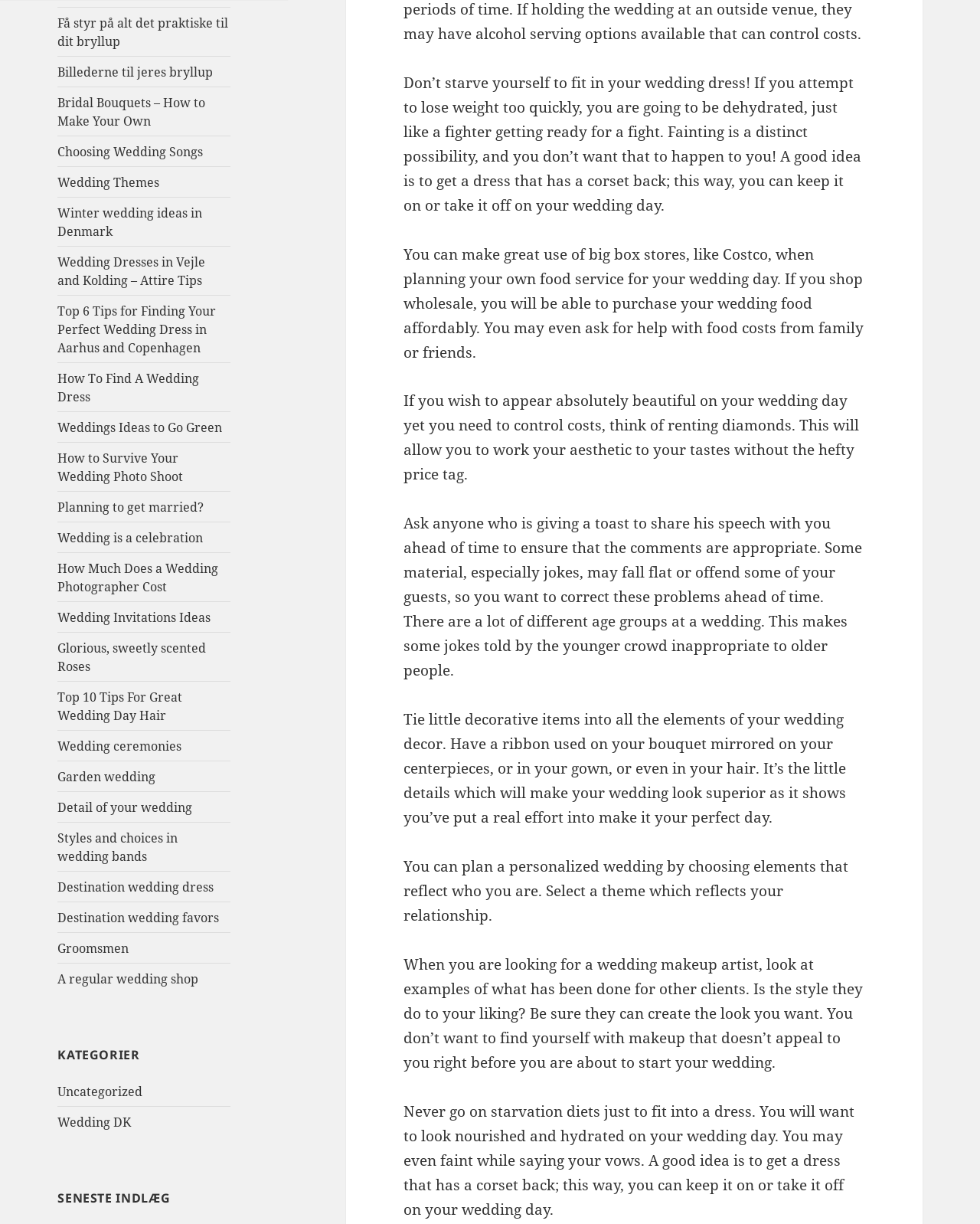Show the bounding box coordinates for the HTML element as described: "A regular wedding shop".

[0.059, 0.793, 0.203, 0.806]